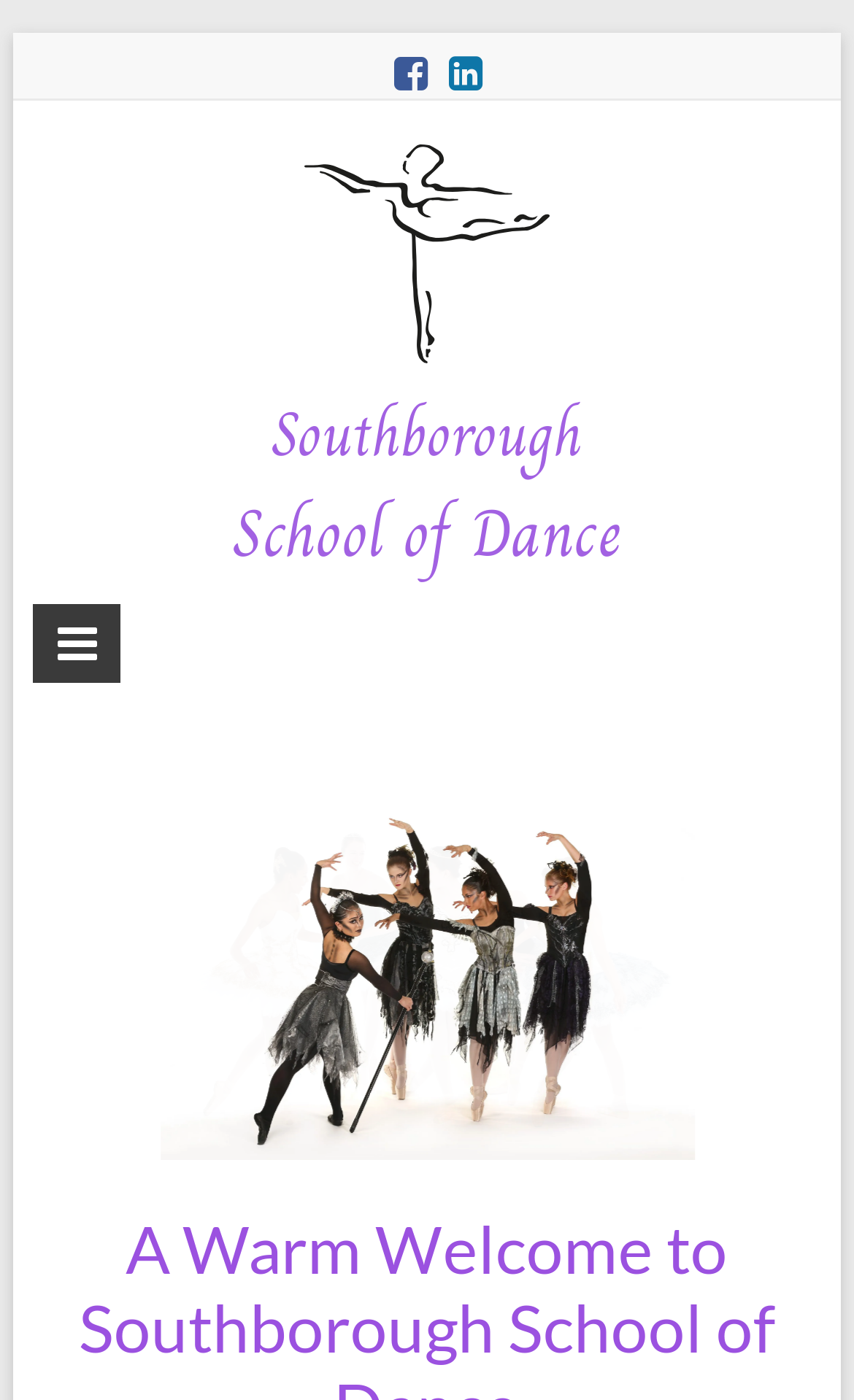What is the name of the location where the school is based?
Please provide a comprehensive answer based on the visual information in the image.

The webpage has a heading element with the text 'Southborough', which is likely to be the location where the school is based, as it is mentioned prominently on the page.